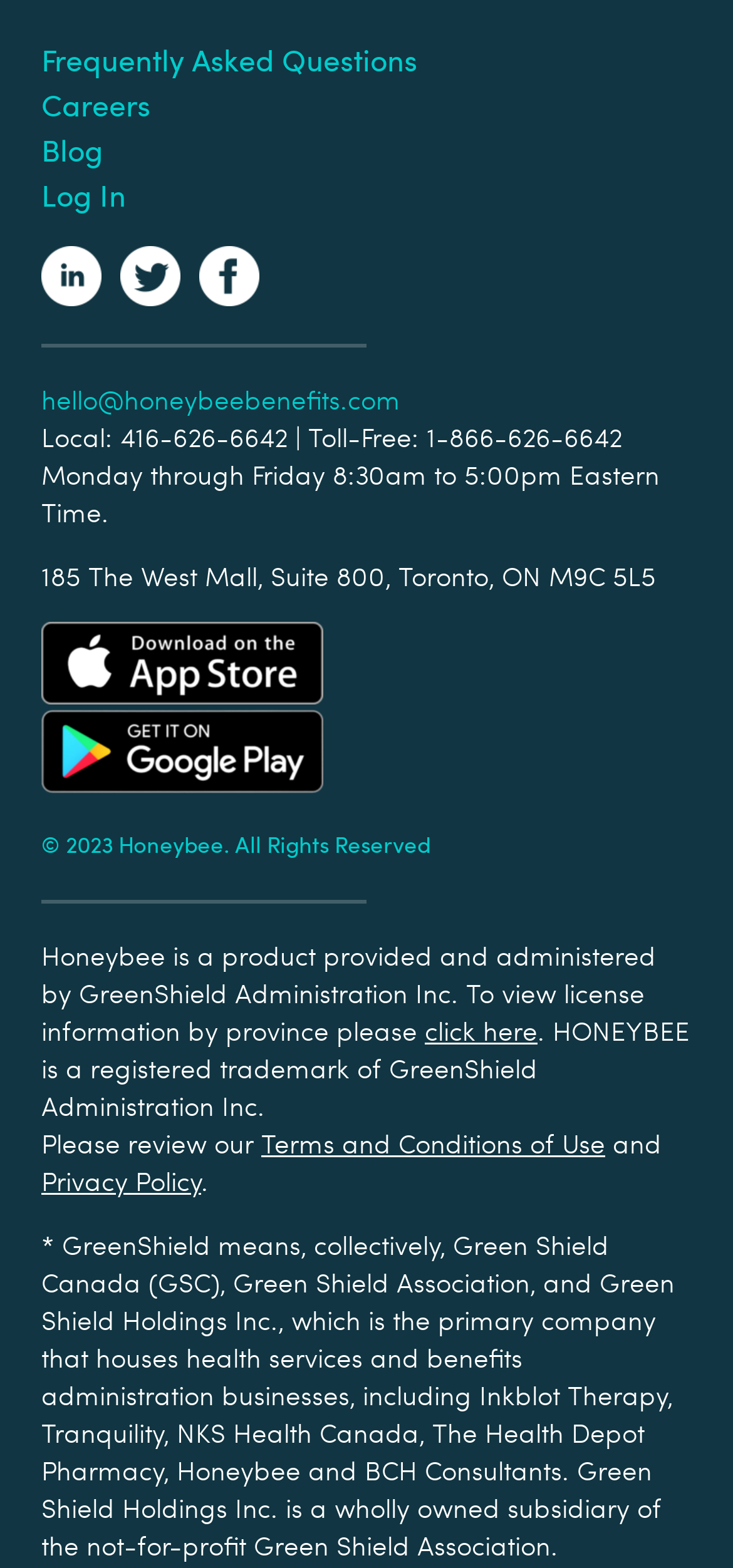Can you specify the bounding box coordinates for the region that should be clicked to fulfill this instruction: "View Terms and Conditions of Use".

[0.356, 0.718, 0.826, 0.74]